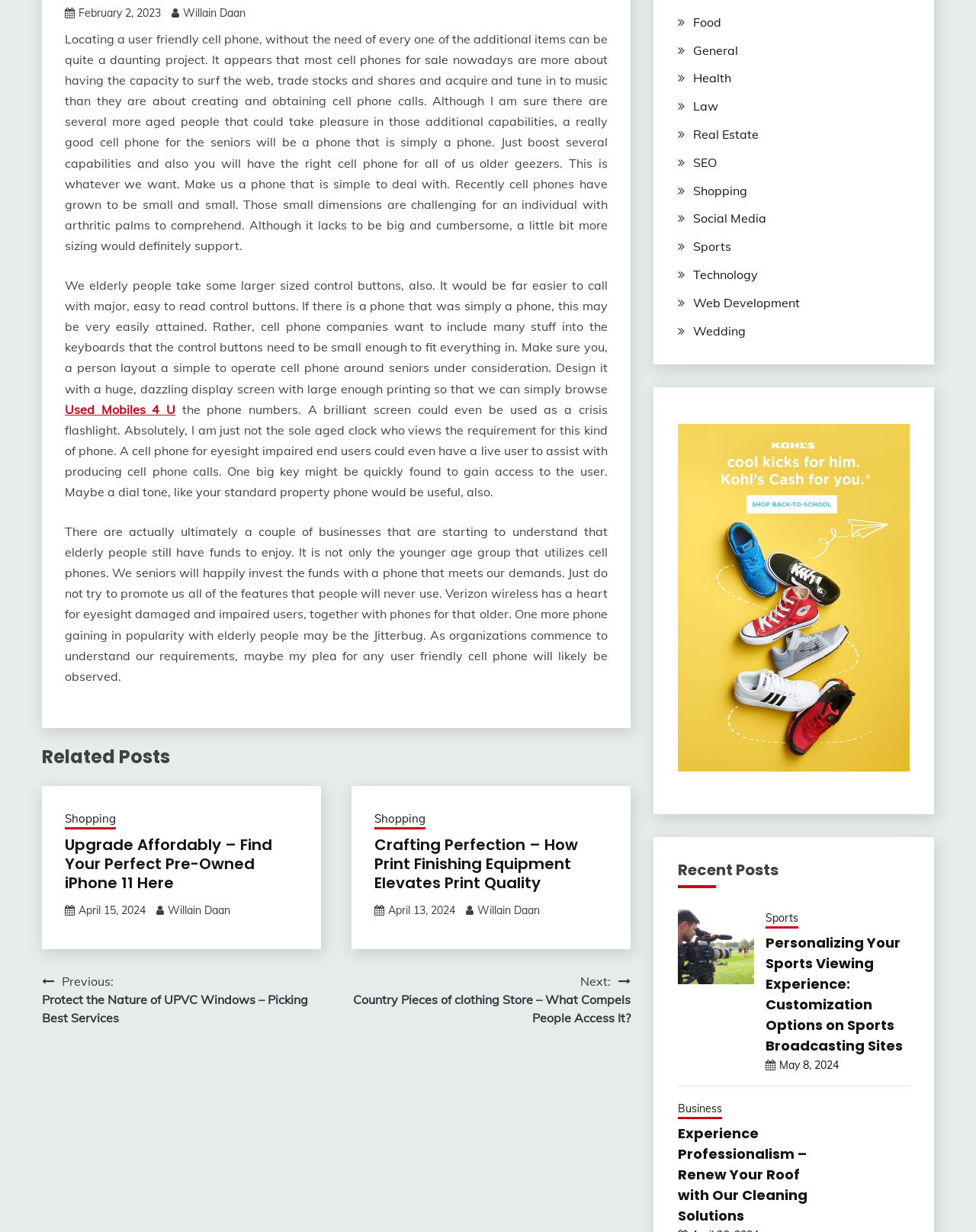Identify the bounding box for the described UI element: "Health".

[0.71, 0.057, 0.749, 0.07]